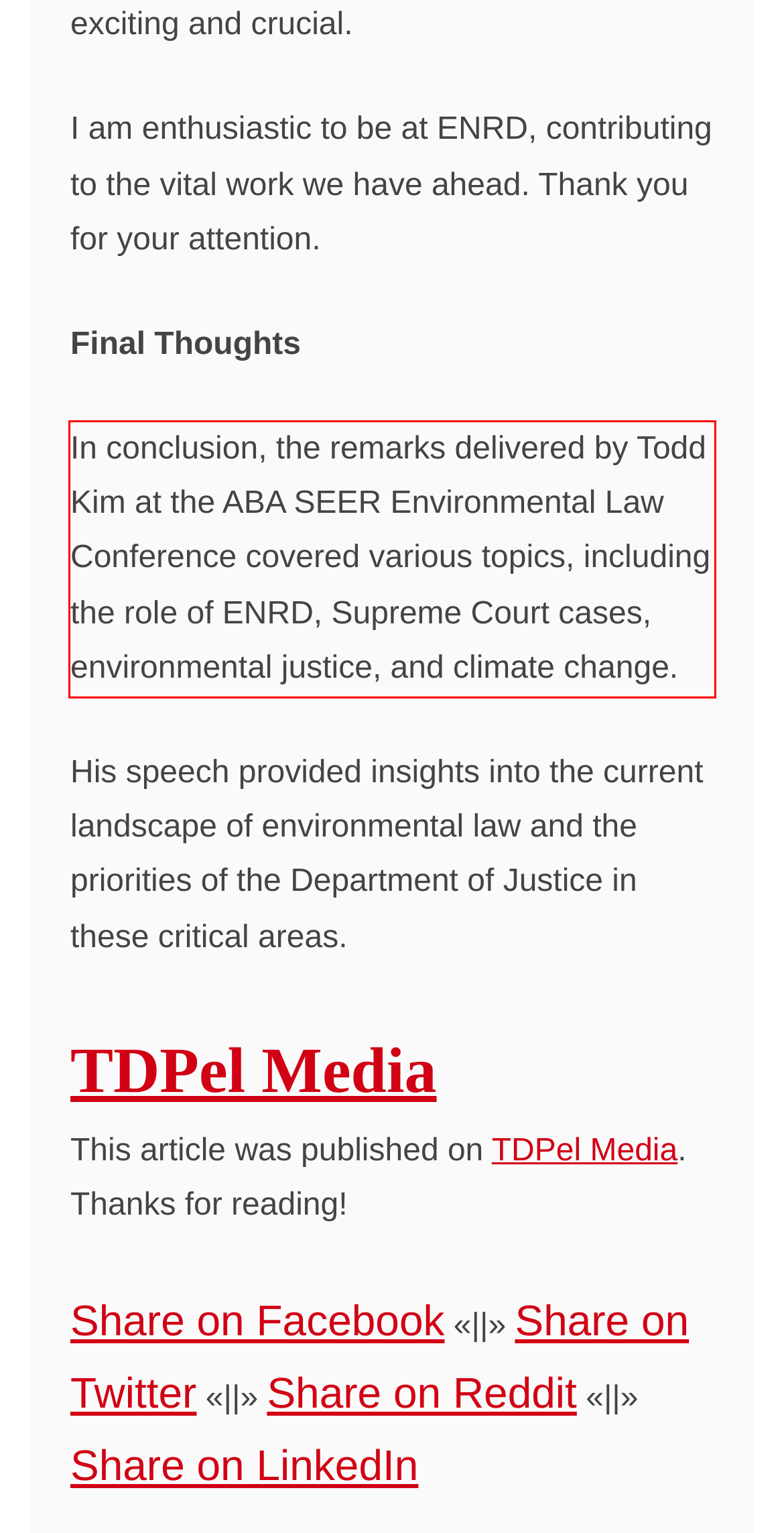Within the provided webpage screenshot, find the red rectangle bounding box and perform OCR to obtain the text content.

In conclusion, the remarks delivered by Todd Kim at the ABA SEER Environmental Law Conference covered various topics, including the role of ENRD, Supreme Court cases, environmental justice, and climate change.